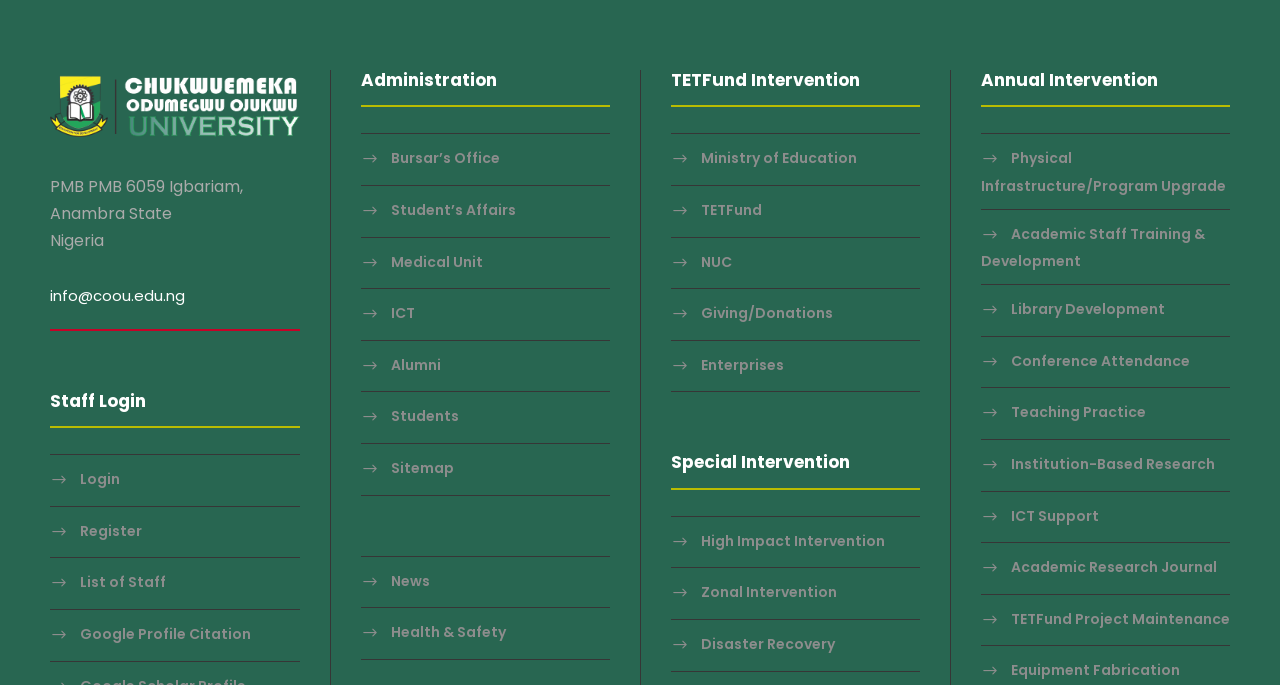Determine the bounding box coordinates for the element that should be clicked to follow this instruction: "Access Bursar’s Office". The coordinates should be given as four float numbers between 0 and 1, in the format [left, top, right, bottom].

[0.282, 0.196, 0.391, 0.27]